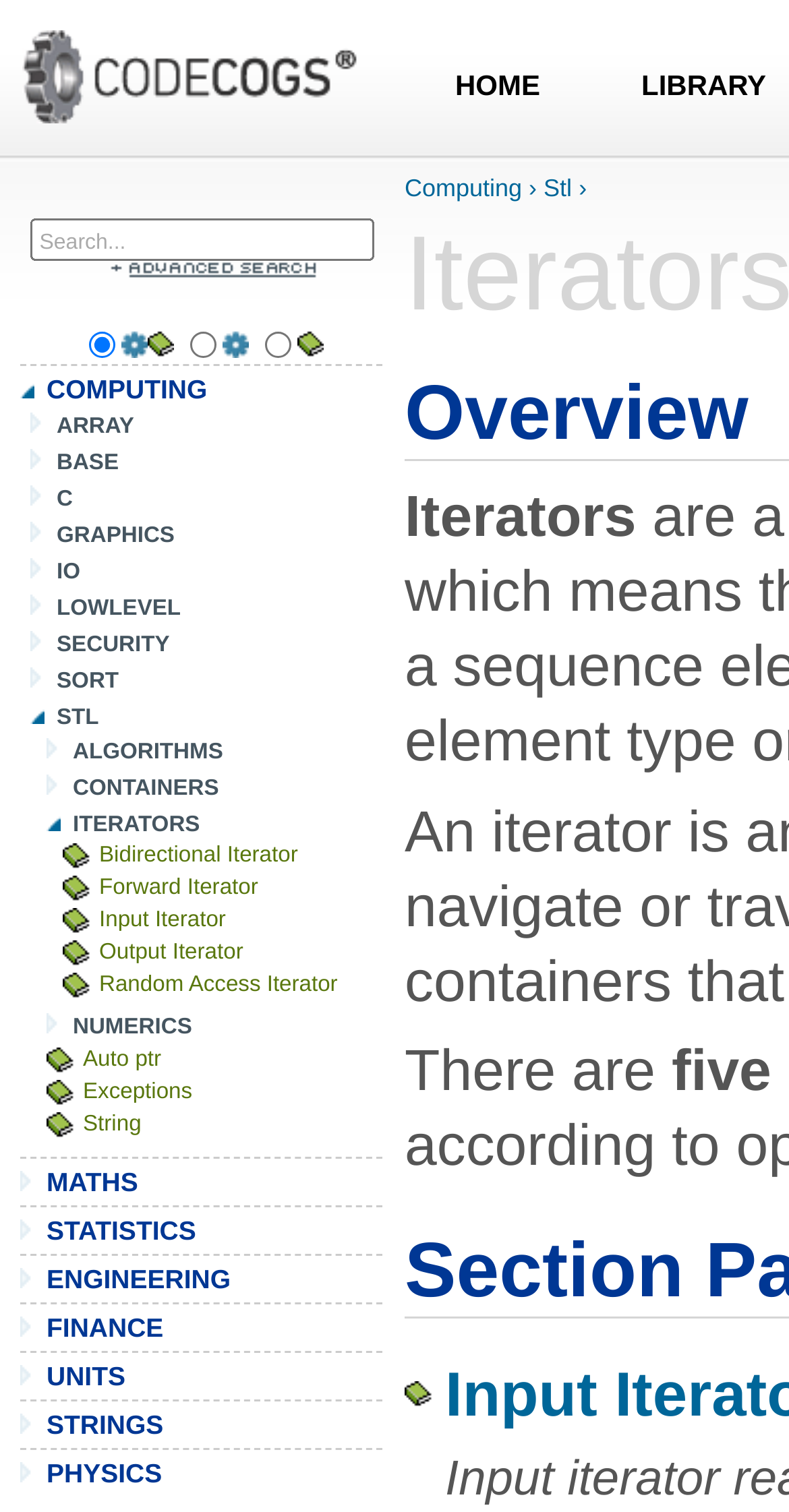What are the two options for the radio button?
Look at the image and respond with a one-word or short phrase answer.

cog book